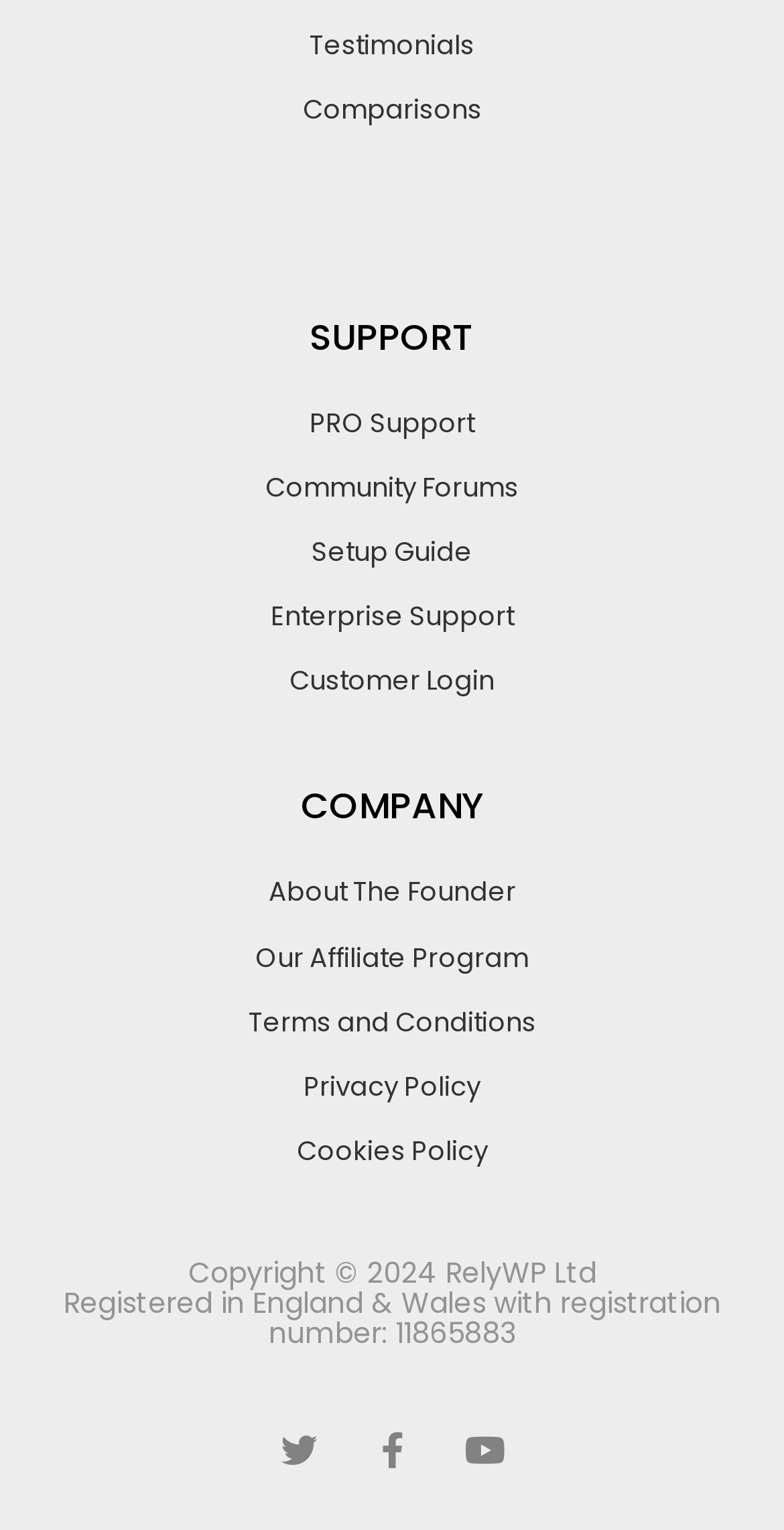Provide the bounding box coordinates of the HTML element this sentence describes: "Comparisons". The bounding box coordinates consist of four float numbers between 0 and 1, i.e., [left, top, right, bottom].

[0.051, 0.054, 0.949, 0.09]